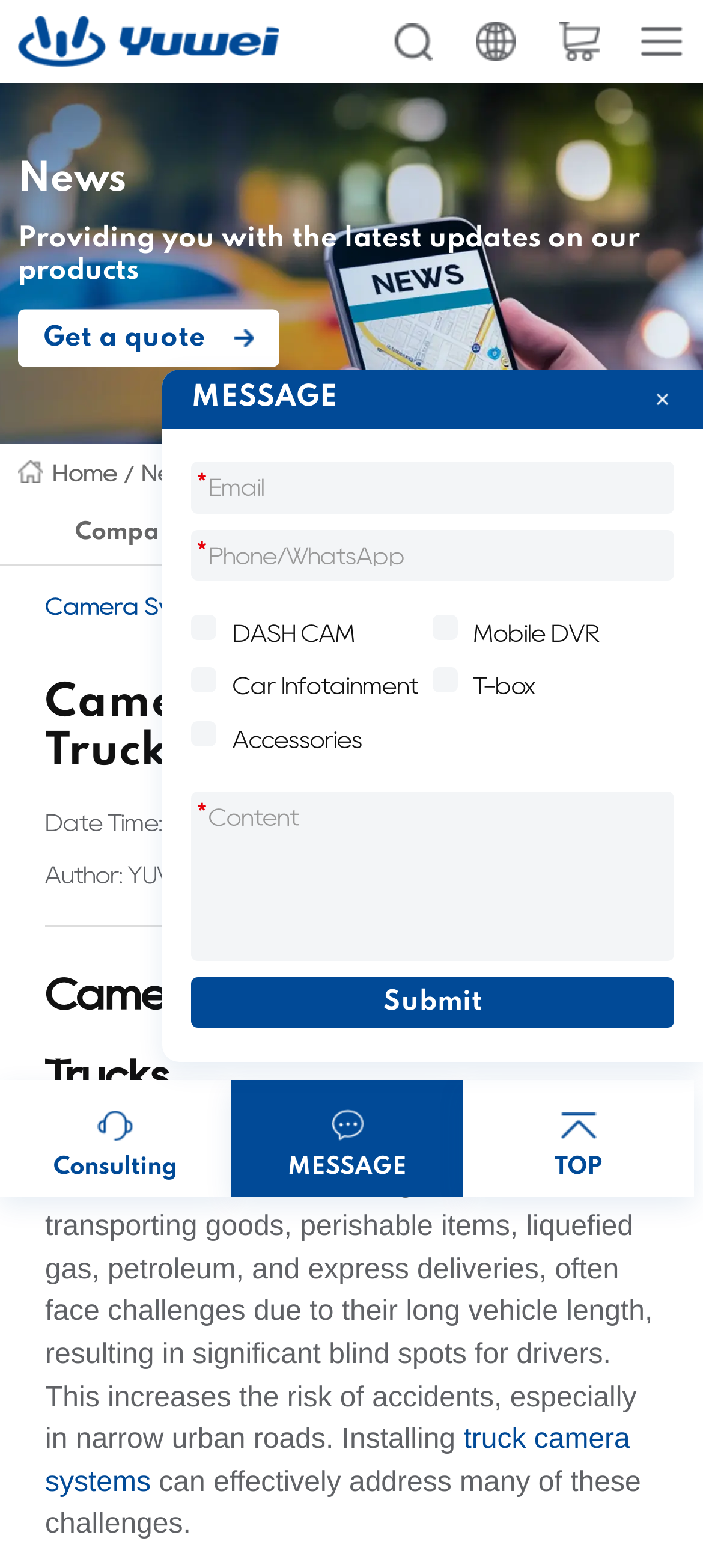Identify and extract the main heading of the webpage.

Camera Systems for Semi Trucks